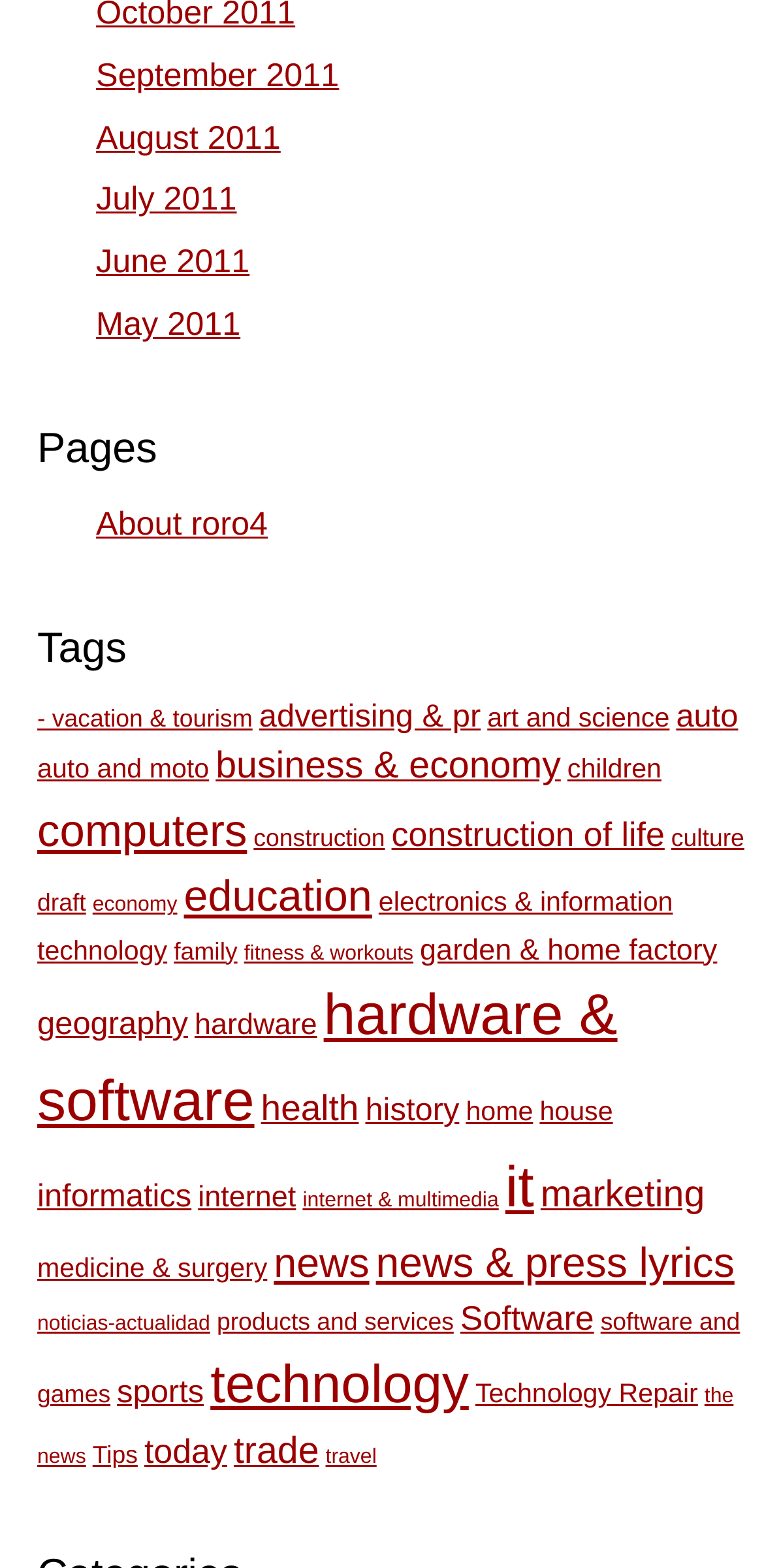Please locate the bounding box coordinates of the element's region that needs to be clicked to follow the instruction: "Read posts about 'health'". The bounding box coordinates should be provided as four float numbers between 0 and 1, i.e., [left, top, right, bottom].

[0.342, 0.693, 0.47, 0.719]